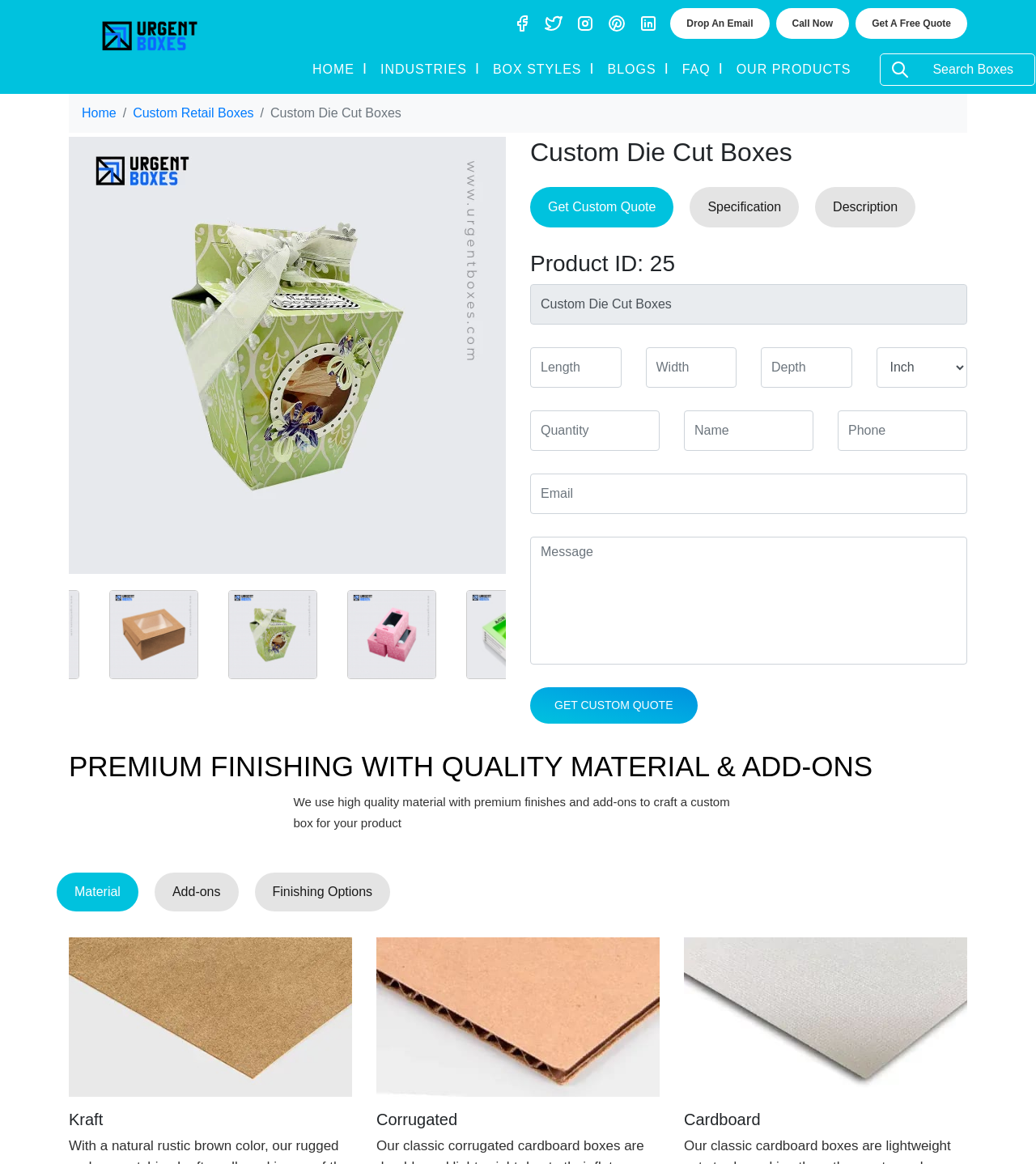Provide the bounding box coordinates of the section that needs to be clicked to accomplish the following instruction: "Learn more about EMC Security online."

None